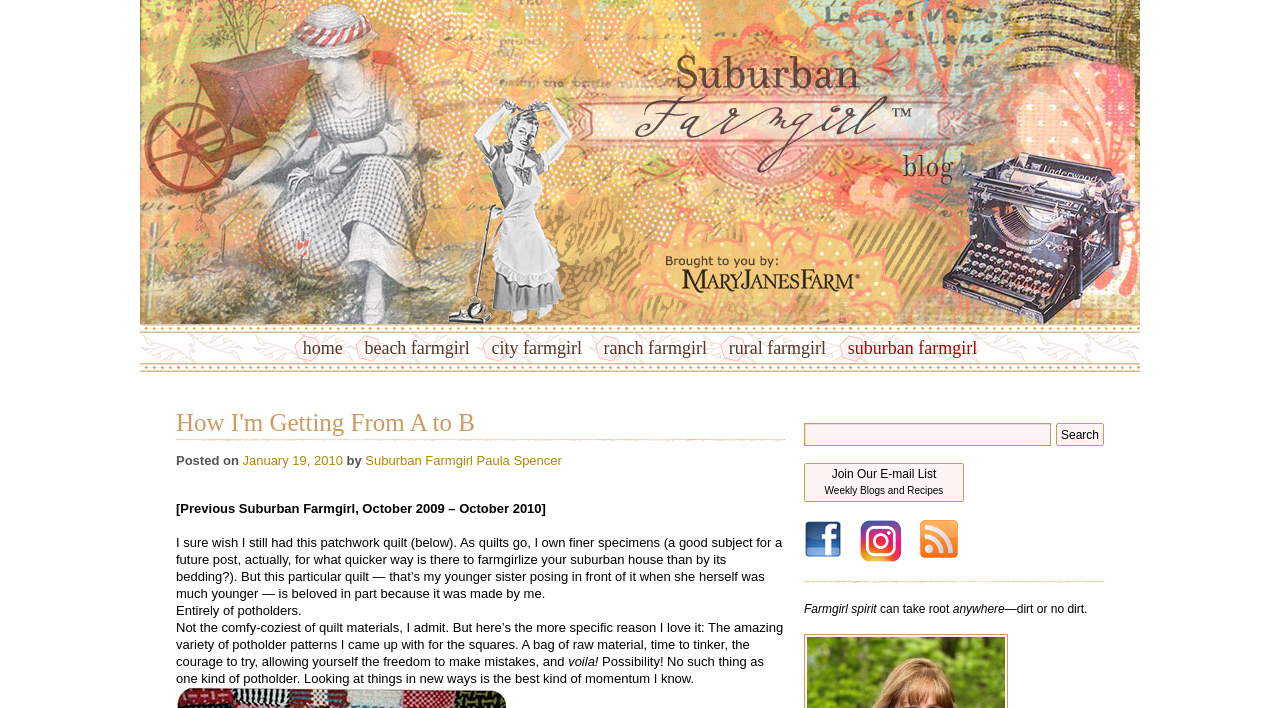Identify the bounding box coordinates of the area you need to click to perform the following instruction: "click the 'home' link".

[0.23, 0.458, 0.275, 0.525]